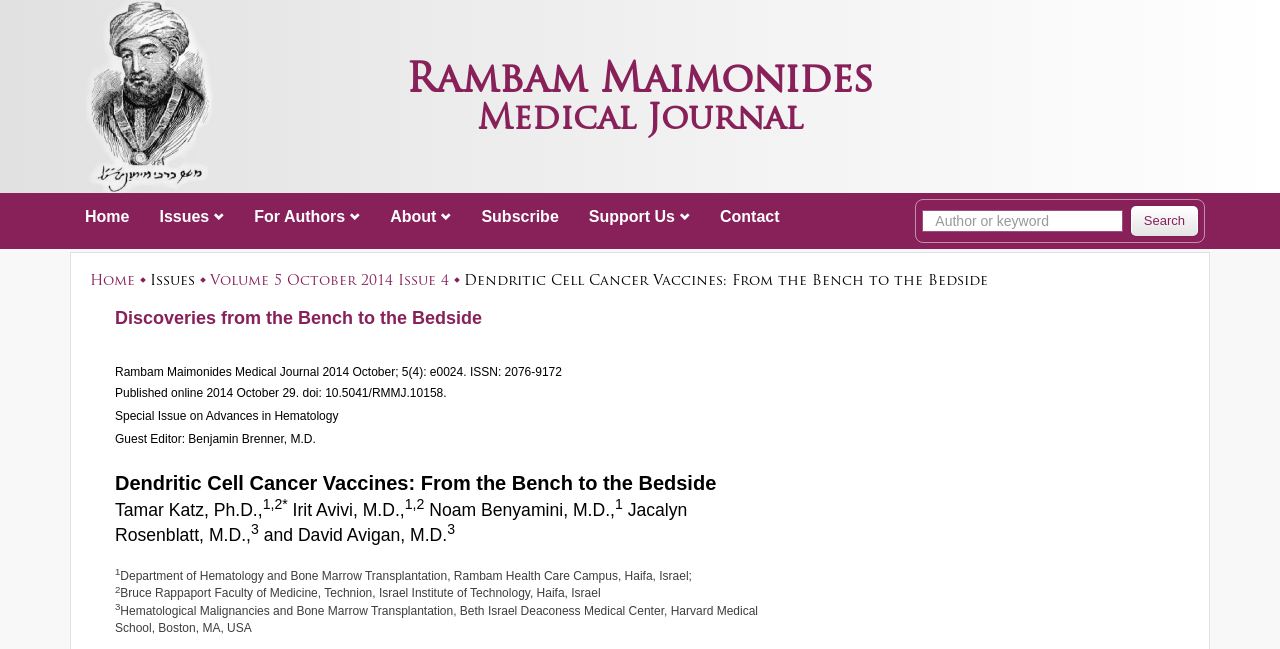Provide the bounding box coordinates of the section that needs to be clicked to accomplish the following instruction: "Contact the journal."

[0.551, 0.299, 0.621, 0.37]